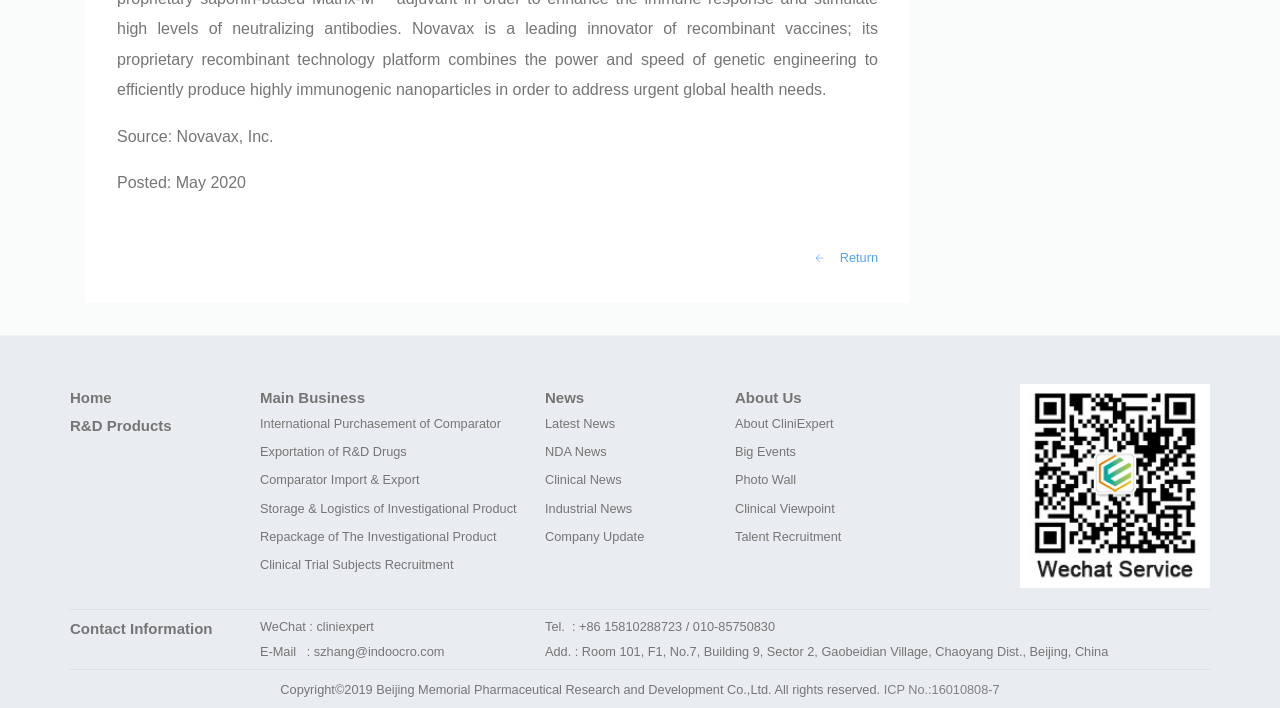Specify the bounding box coordinates for the region that must be clicked to perform the given instruction: "Learn about CliniExpert".

[0.574, 0.588, 0.651, 0.609]